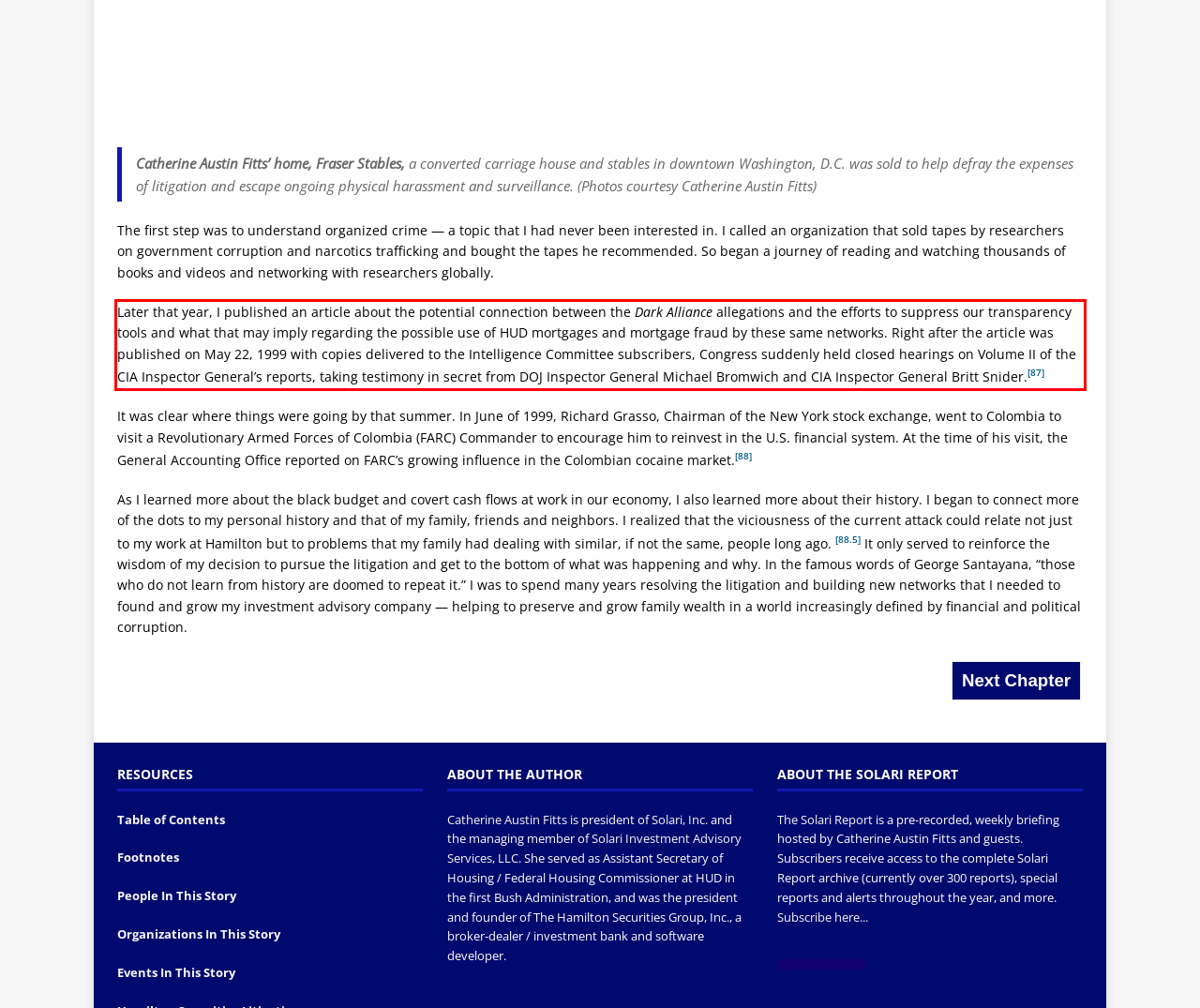Given a webpage screenshot, locate the red bounding box and extract the text content found inside it.

Later that year, I published an article about the potential connection between the Dark Alliance allegations and the efforts to suppress our transparency tools and what that may imply regarding the possible use of HUD mortgages and mortgage fraud by these same networks. Right after the article was published on May 22, 1999 with copies delivered to the Intelligence Committee subscribers, Congress suddenly held closed hearings on Volume II of the CIA Inspector General’s reports, taking testimony in secret from DOJ Inspector General Michael Bromwich and CIA Inspector General Britt Snider.[87]